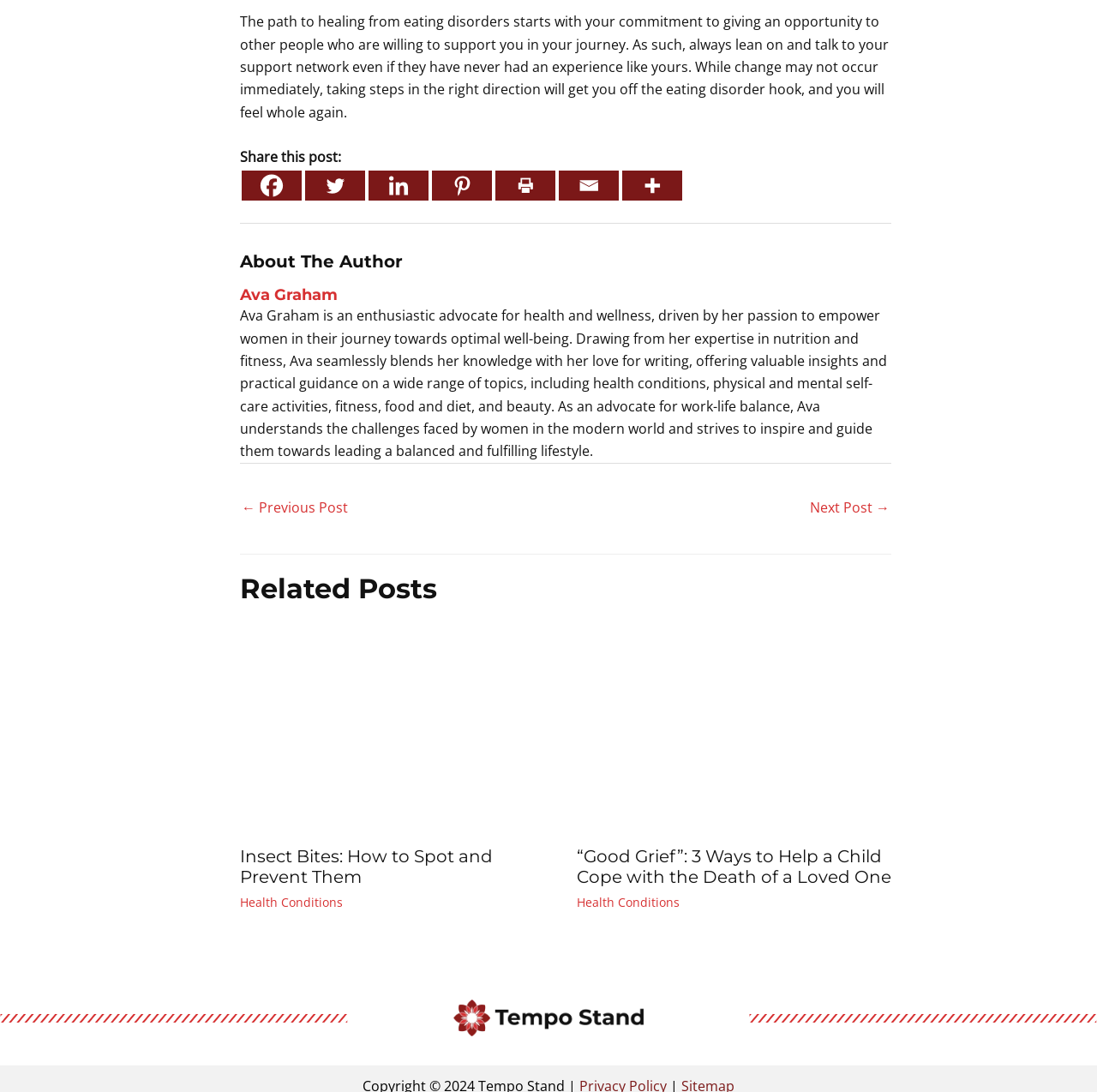What is the logo at the bottom of the webpage?
Please provide a single word or phrase as your answer based on the image.

Tempo stand logo